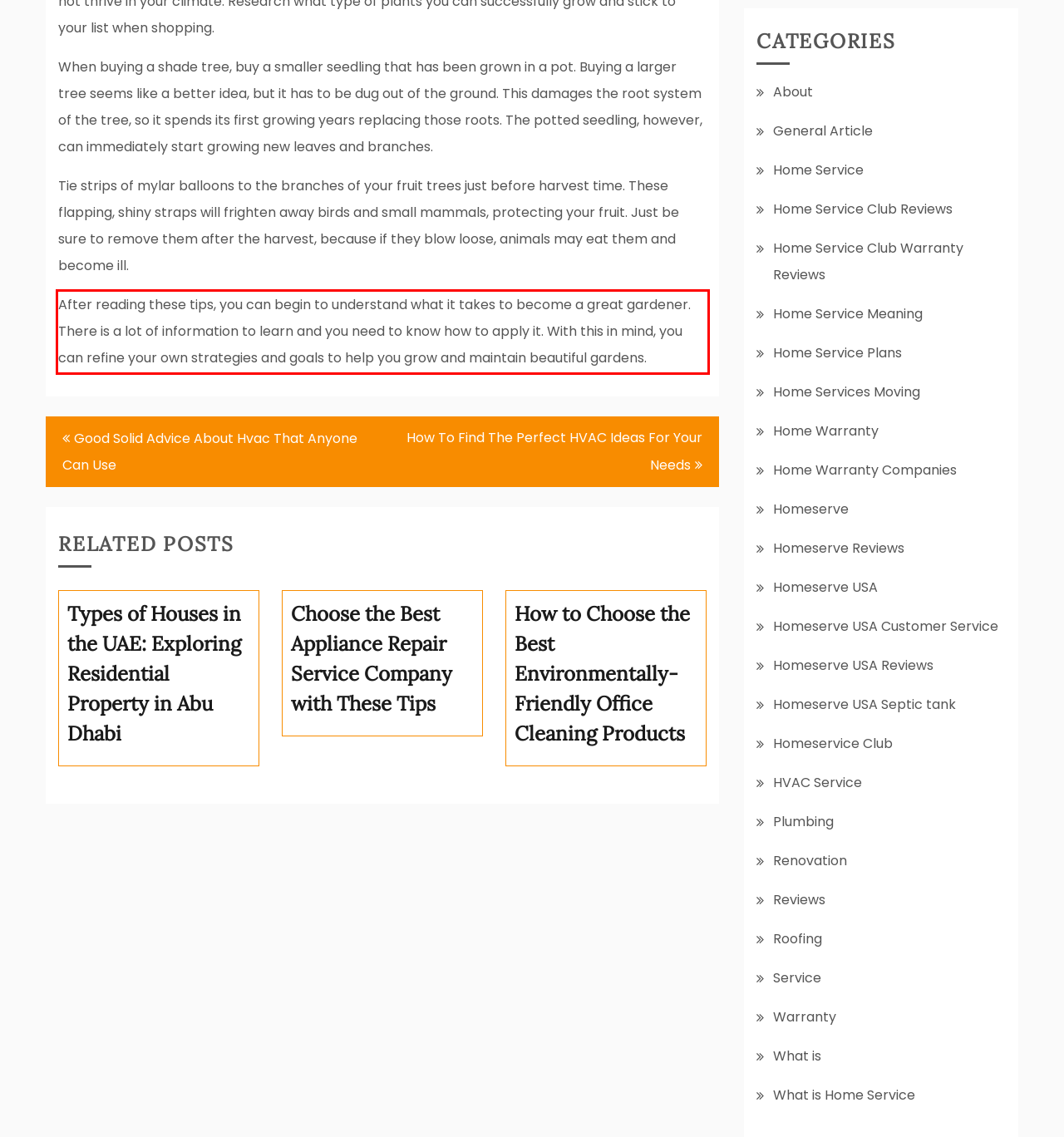Identify the text inside the red bounding box on the provided webpage screenshot by performing OCR.

After reading these tips, you can begin to understand what it takes to become a great gardener. There is a lot of information to learn and you need to know how to apply it. With this in mind, you can refine your own strategies and goals to help you grow and maintain beautiful gardens.